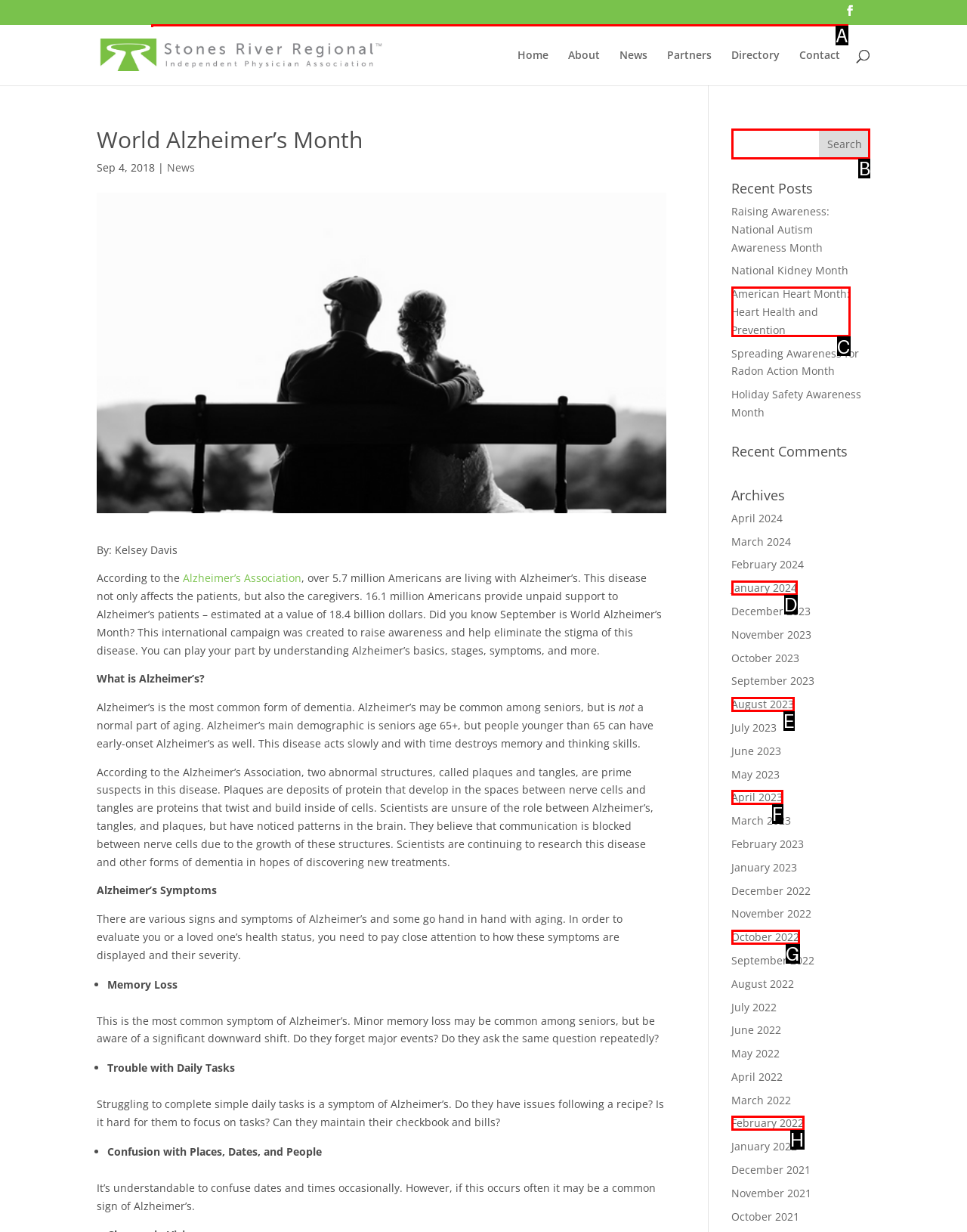Select the HTML element that best fits the description: name="s" placeholder="Search …" title="Search for:"
Respond with the letter of the correct option from the choices given.

A